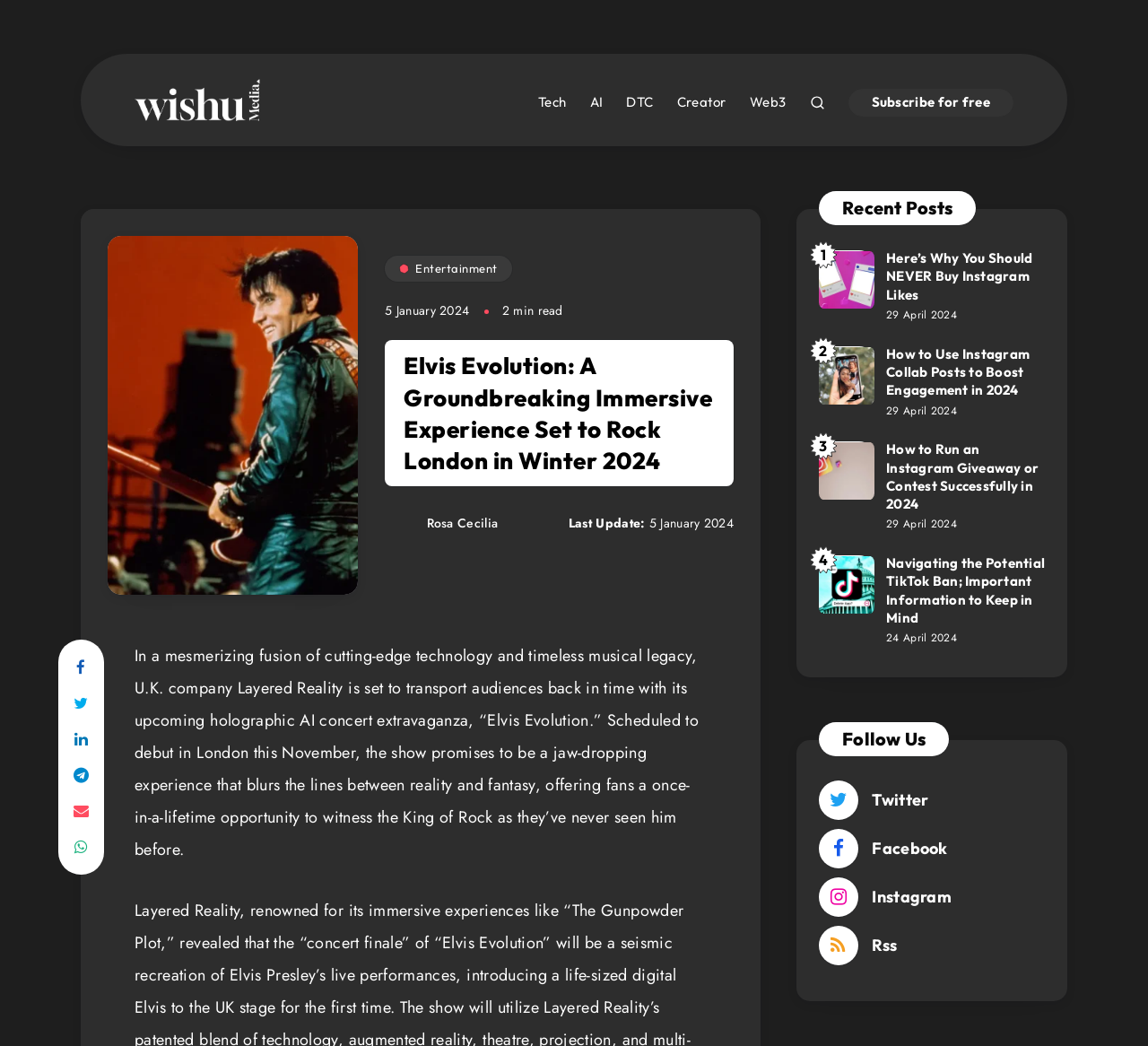What is the topic of the first recent post?
Look at the image and respond with a single word or a short phrase.

Instagram Likes